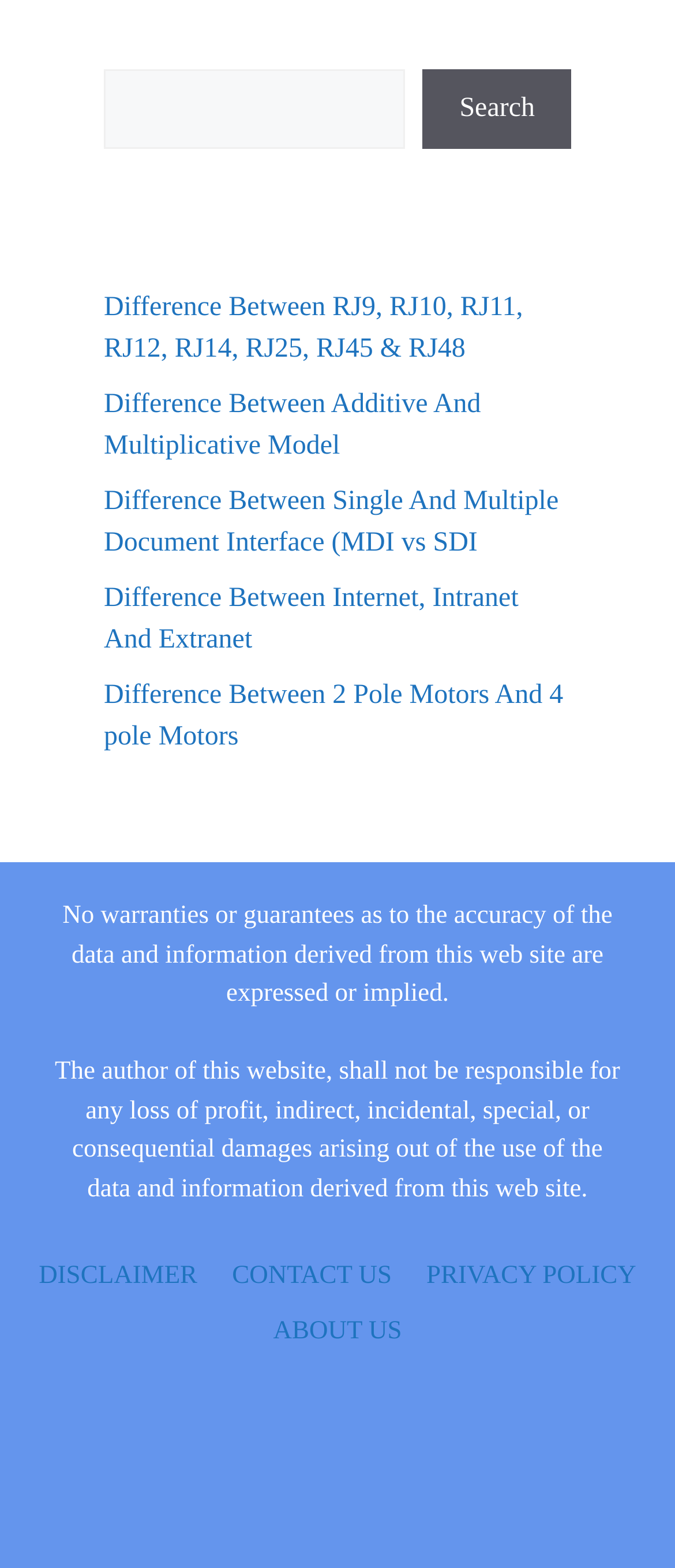Pinpoint the bounding box coordinates of the clickable area needed to execute the instruction: "Explore Property". The coordinates should be specified as four float numbers between 0 and 1, i.e., [left, top, right, bottom].

None